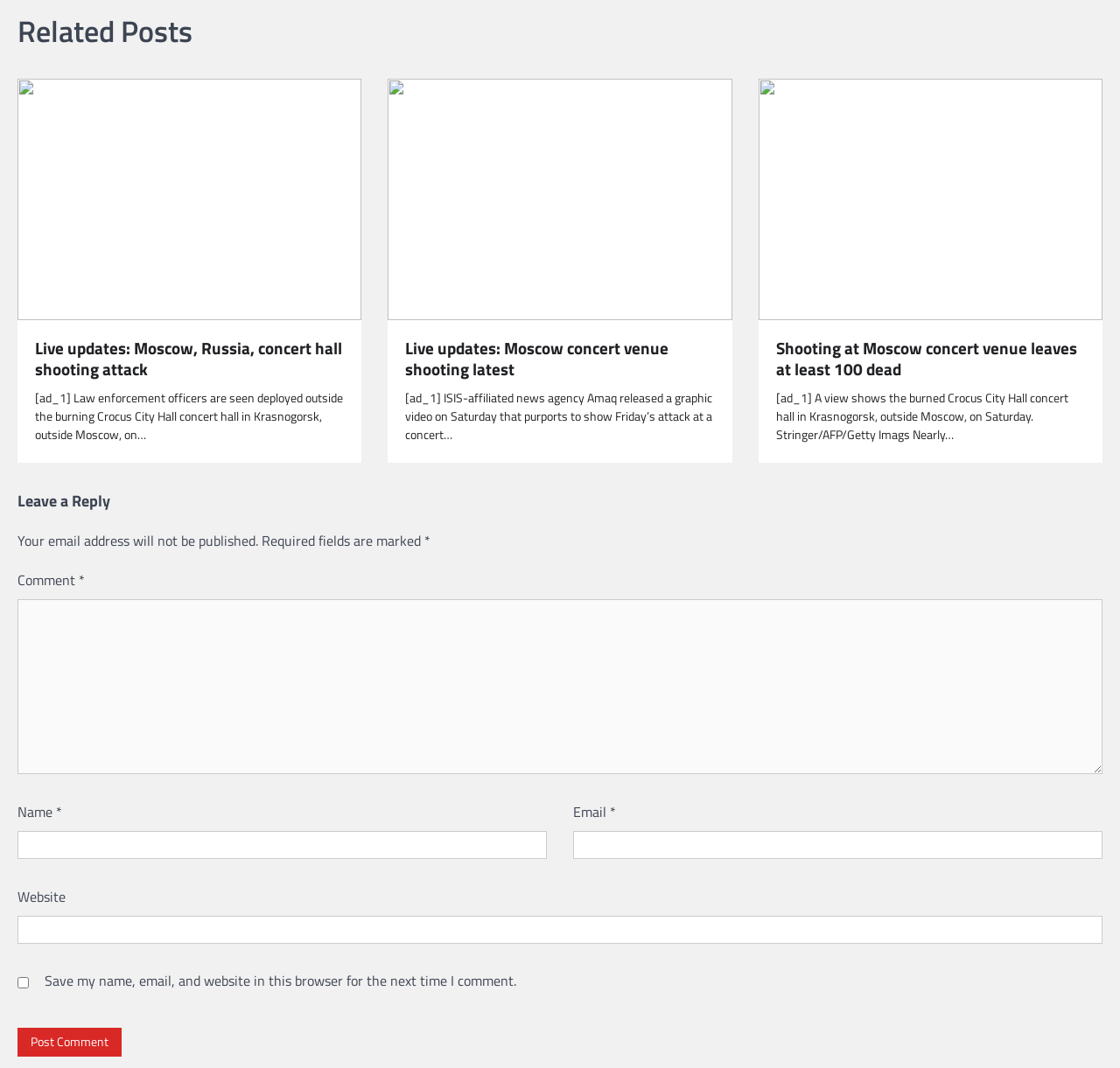Can you look at the image and give a comprehensive answer to the question:
What is the purpose of the text box at the bottom?

I examined the elements at the bottom of the webpage and found a series of text boxes and a button labeled 'Post Comment'. This suggests that the purpose of the text box is to allow users to leave a comment on the webpage.